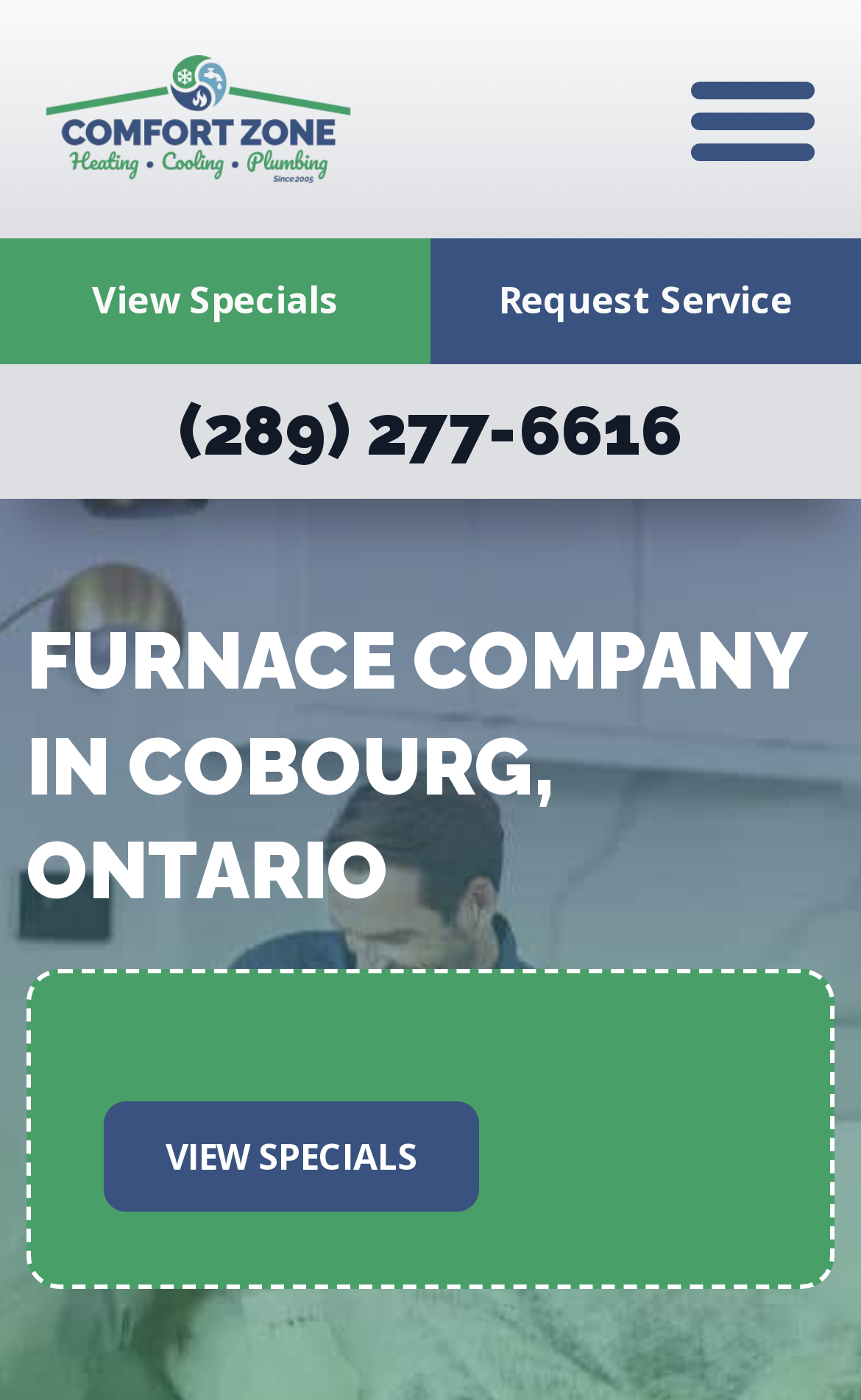Please determine the primary heading and provide its text.

FURNACE COMPANY IN COBOURG, ONTARIO